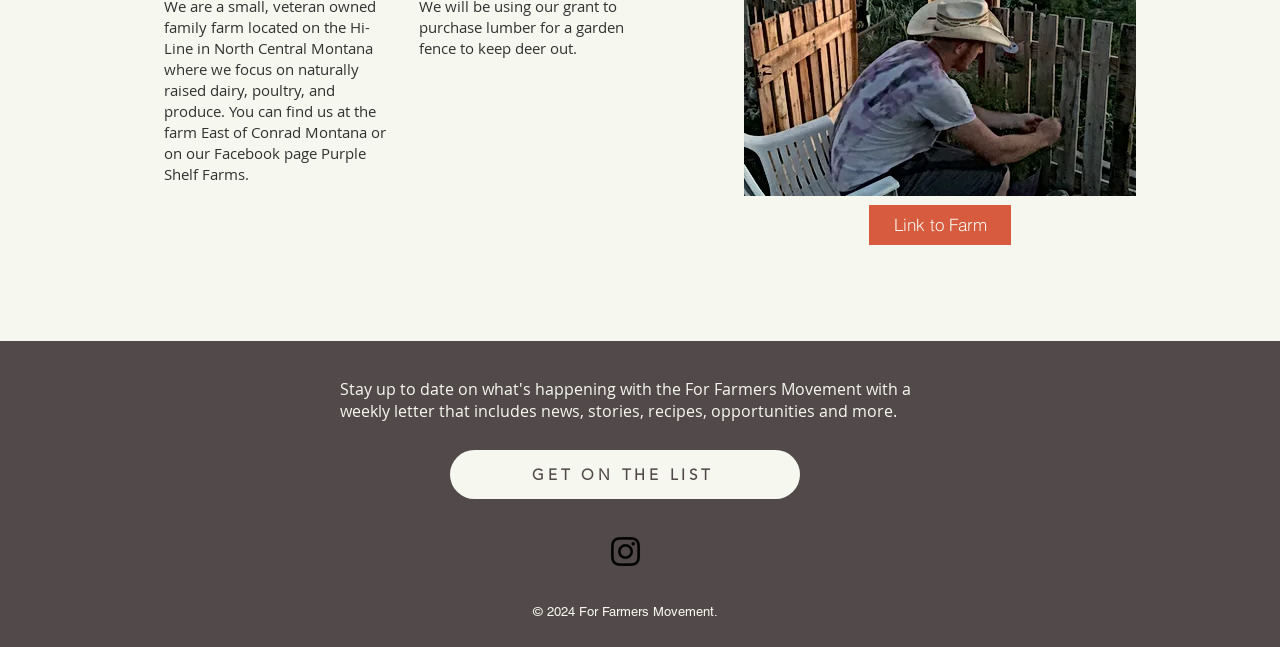Provide the bounding box coordinates of the HTML element described by the text: "aria-label="Instagram"".

[0.473, 0.823, 0.504, 0.883]